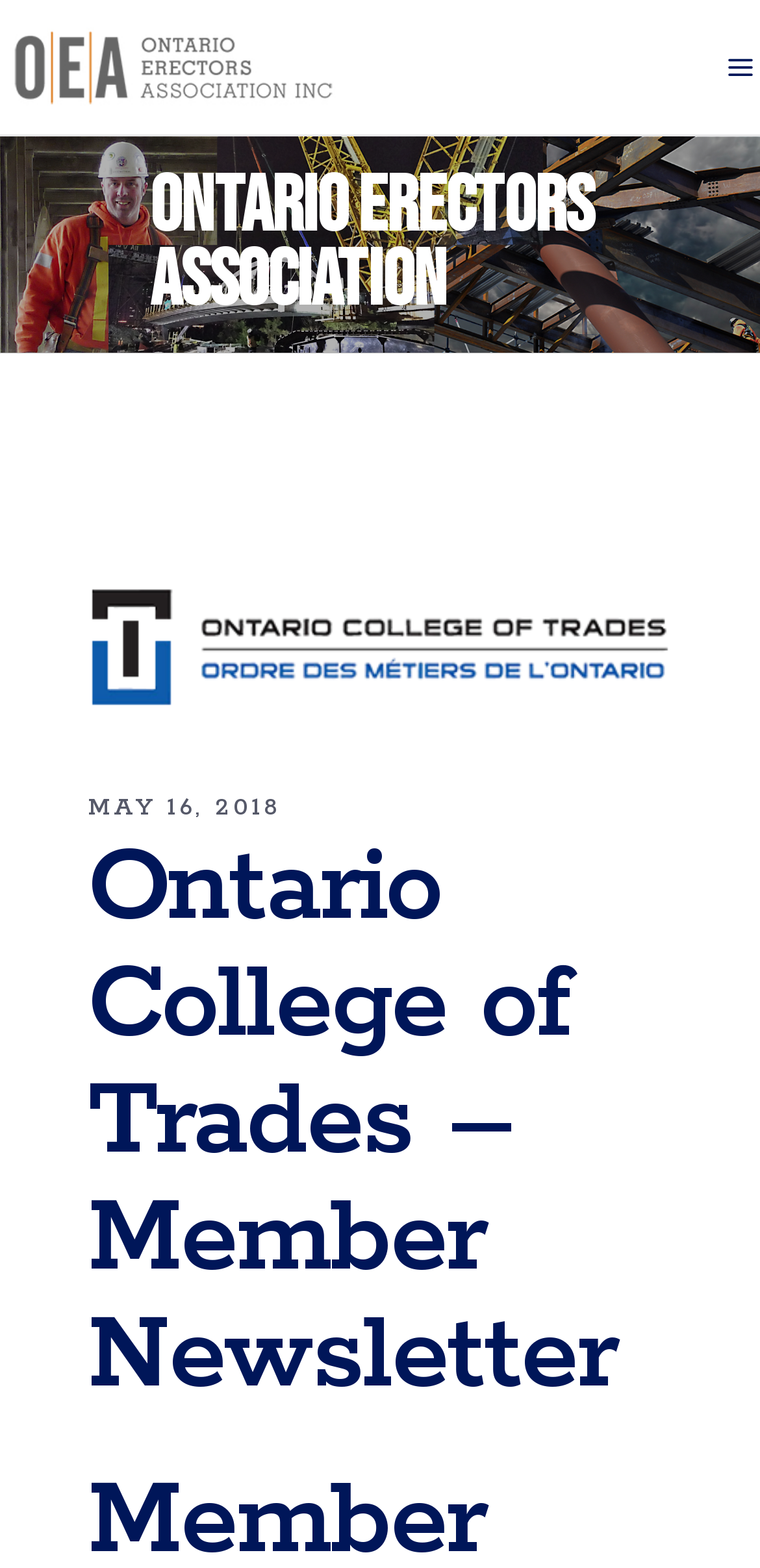Is there an image on the page?
Answer the question with just one word or phrase using the image.

Yes